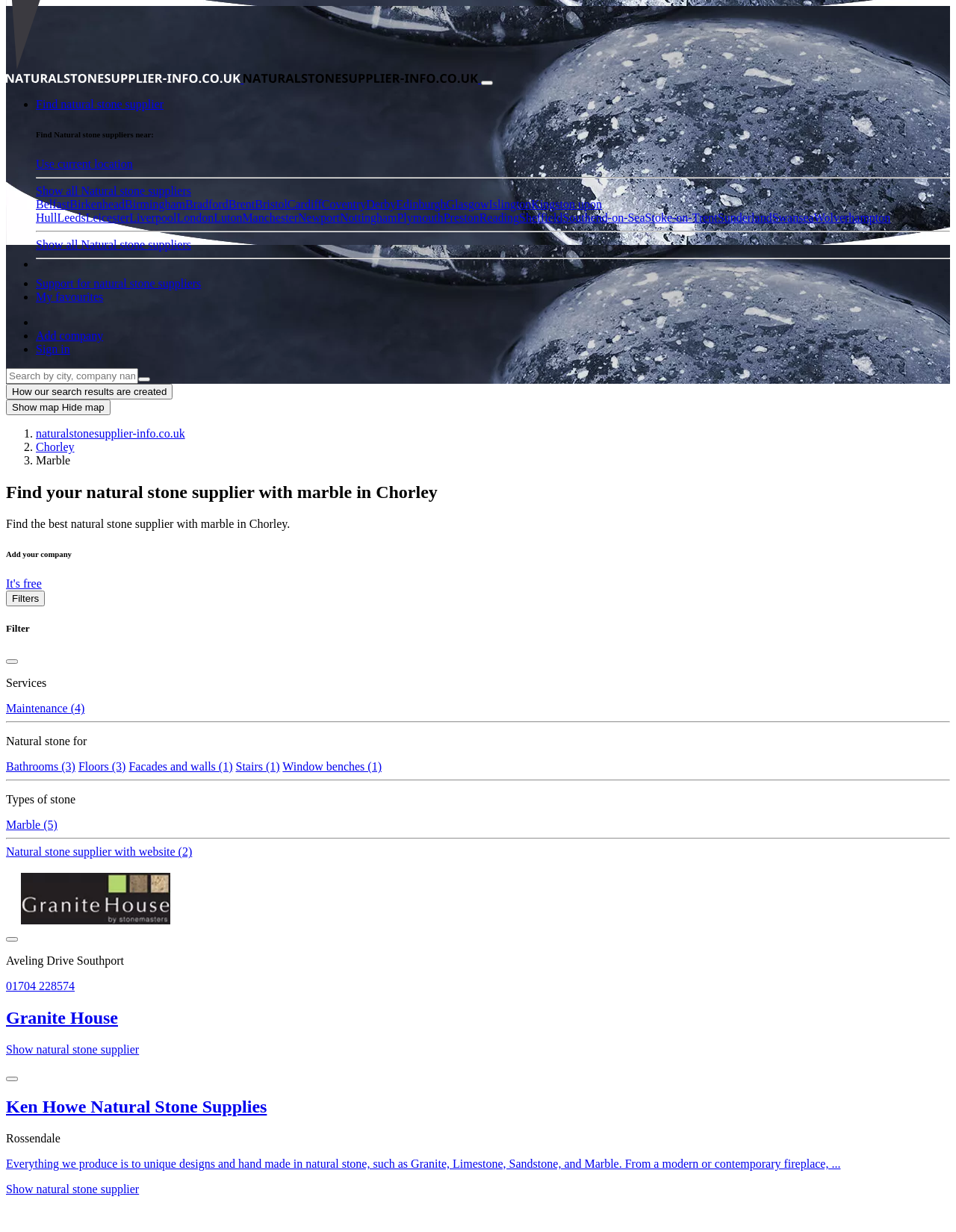Please determine the bounding box coordinates of the area that needs to be clicked to complete this task: 'Add your company'. The coordinates must be four float numbers between 0 and 1, formatted as [left, top, right, bottom].

[0.006, 0.446, 0.994, 0.453]